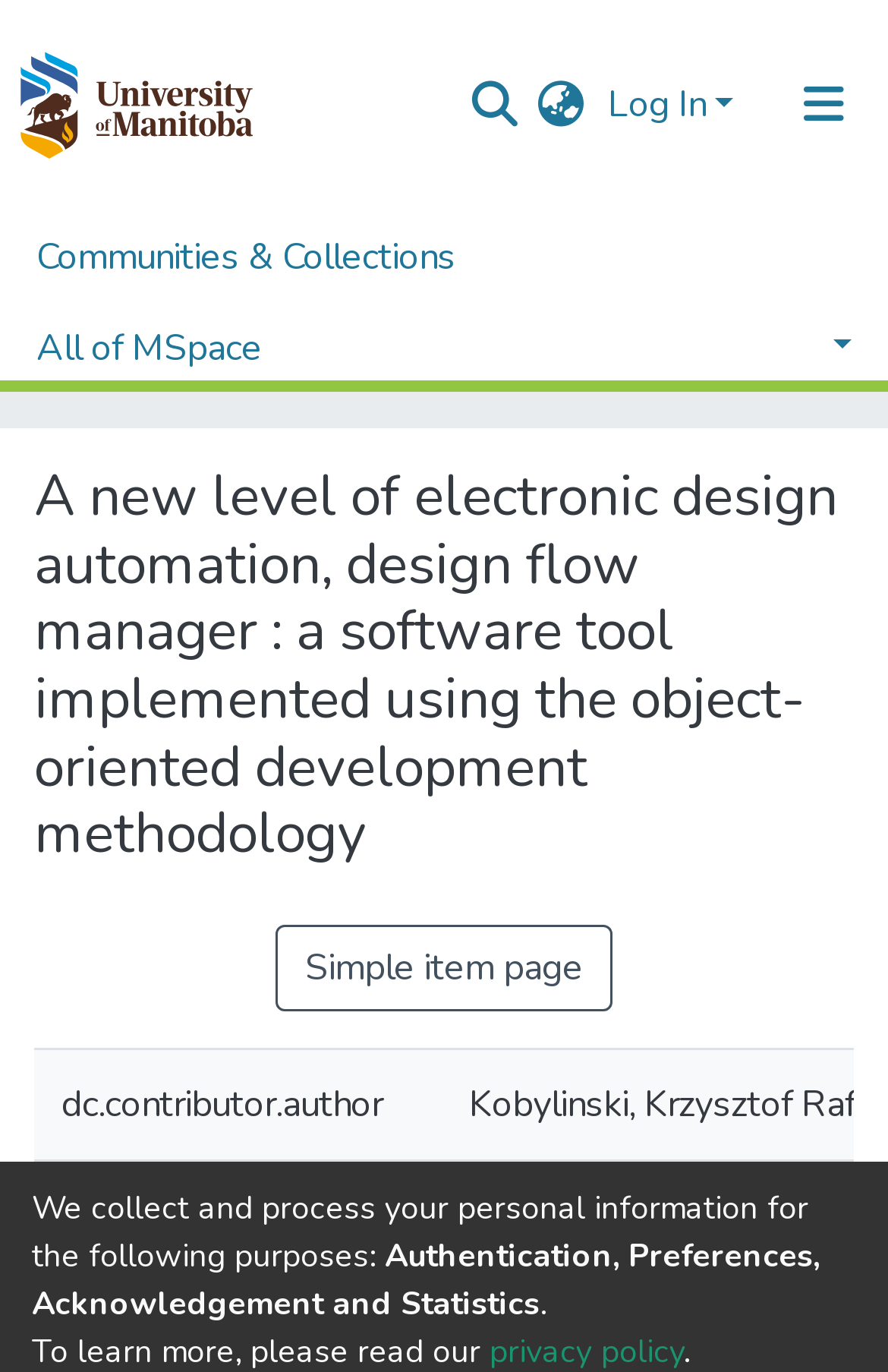Determine the bounding box for the UI element described here: "aria-label="Toggle navigation"".

[0.856, 0.043, 1.0, 0.11]